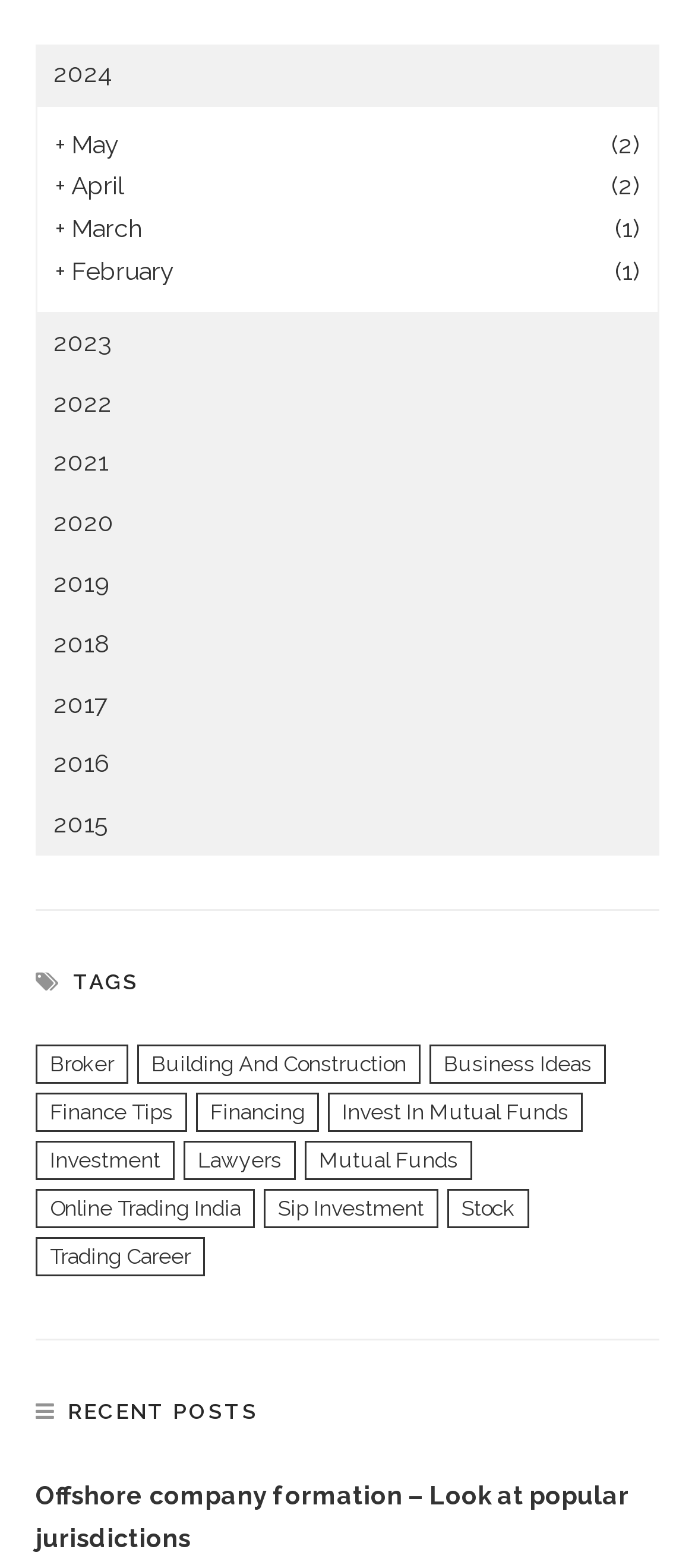Please determine the bounding box coordinates of the area that needs to be clicked to complete this task: 'View May posts'. The coordinates must be four float numbers between 0 and 1, formatted as [left, top, right, bottom].

[0.079, 0.079, 0.921, 0.106]